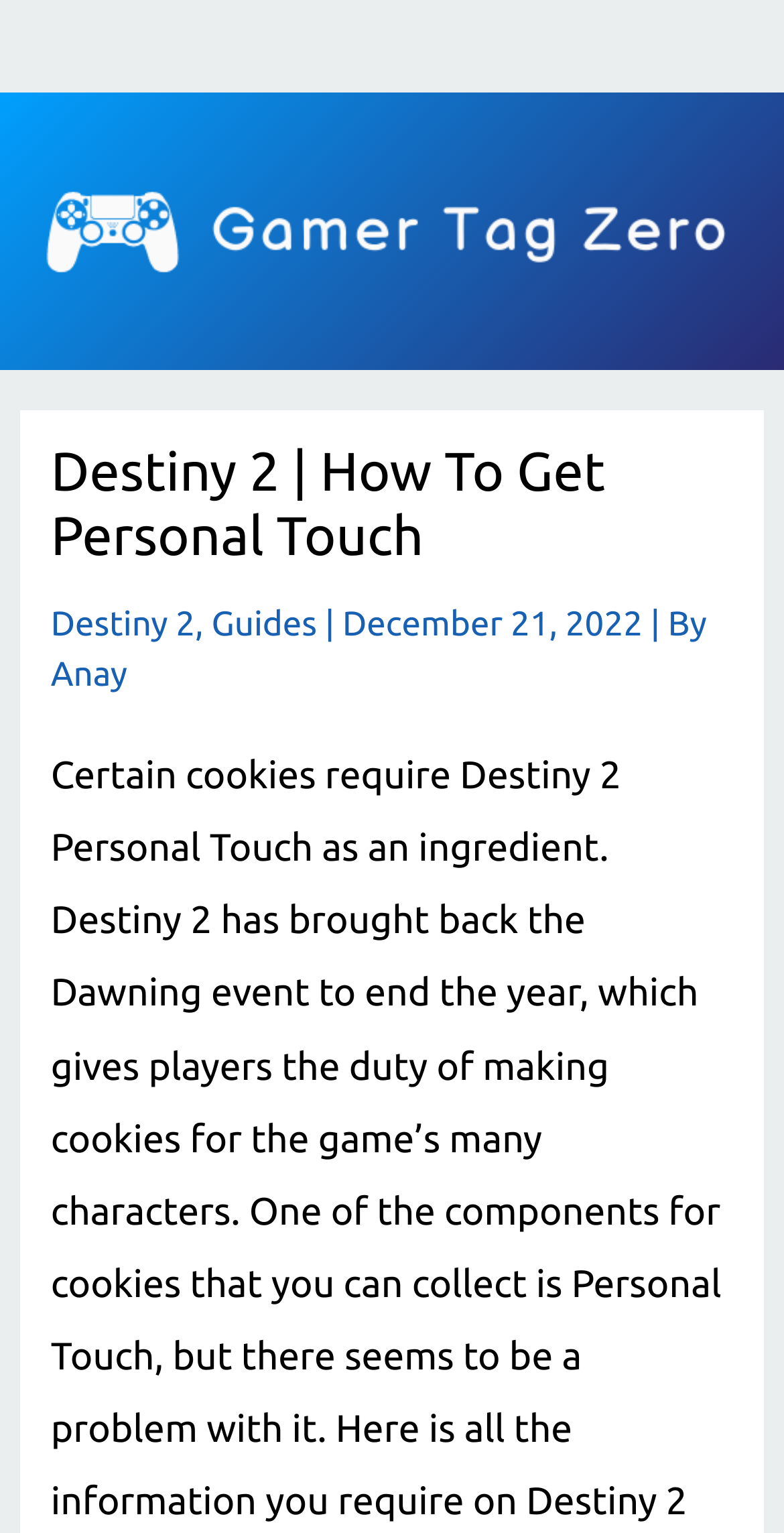Summarize the contents and layout of the webpage in detail.

The webpage is about a guide on how to get Personal Touch in Destiny 2, a popular video game. At the top-left corner, there is a logo of "Gamer Tag Zero" which is an image with a link to the website. Below the logo, there is a header section that spans almost the entire width of the page. Within this section, there is a heading that reads "Destiny 2 | How To Get Personal Touch" in a larger font size. 

To the right of the heading, there are three links: "Destiny 2", "Guides", and "Anay", which is likely the author's name. These links are separated by commas and a vertical bar. The date "December 21, 2022" is also present in this section, indicating when the guide was published.